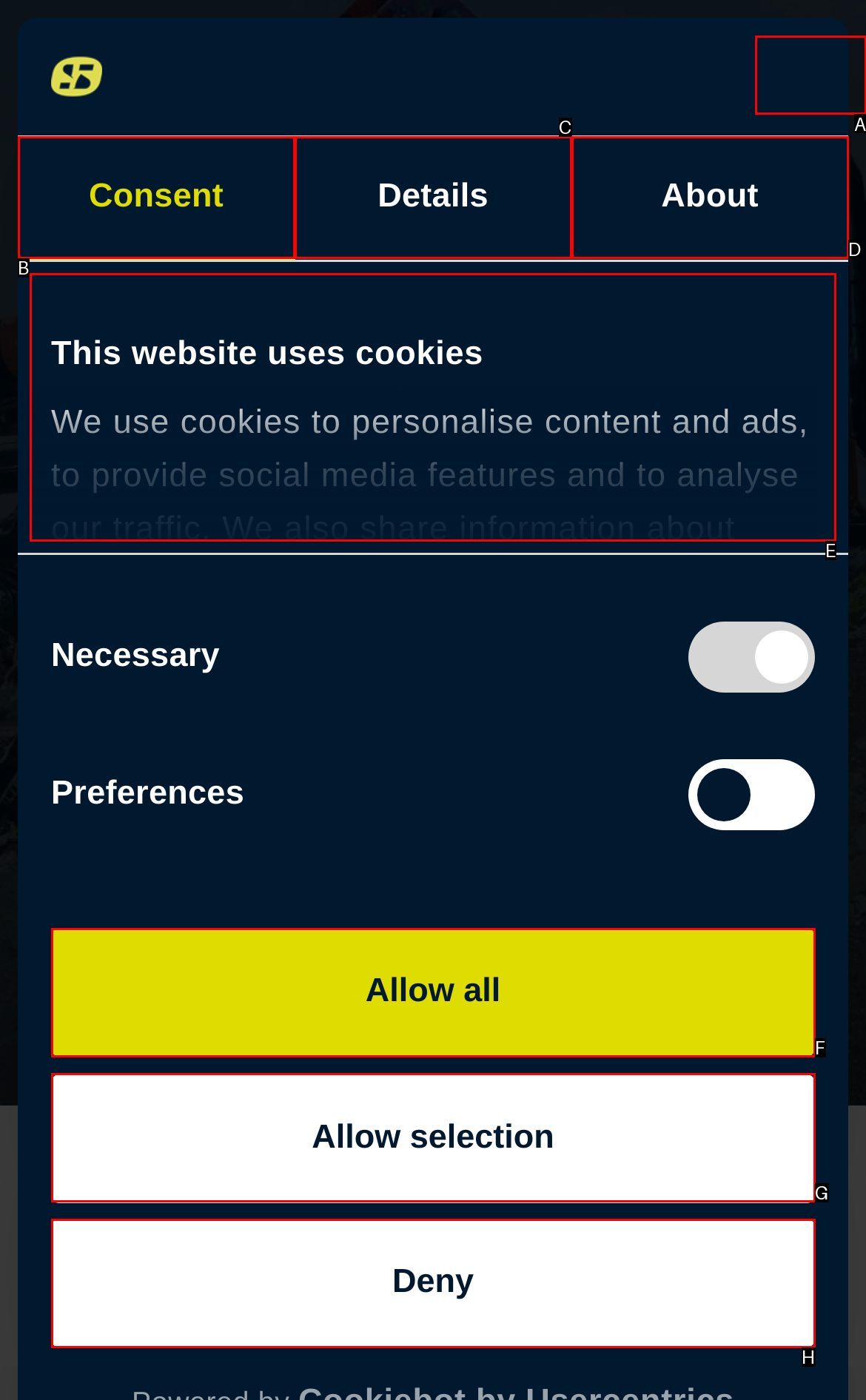From the options provided, determine which HTML element best fits the description: Allow all. Answer with the correct letter.

F